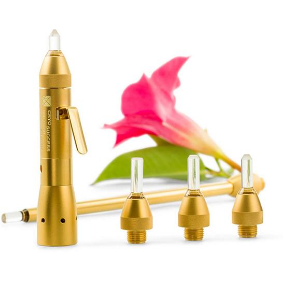What is the primary material of the pen?
Please give a well-detailed answer to the question.

The elegant gold pen features a main handheld unit alongside four interchangeable tips, each tailored for different applications, enhancing versatility in skincare procedures.